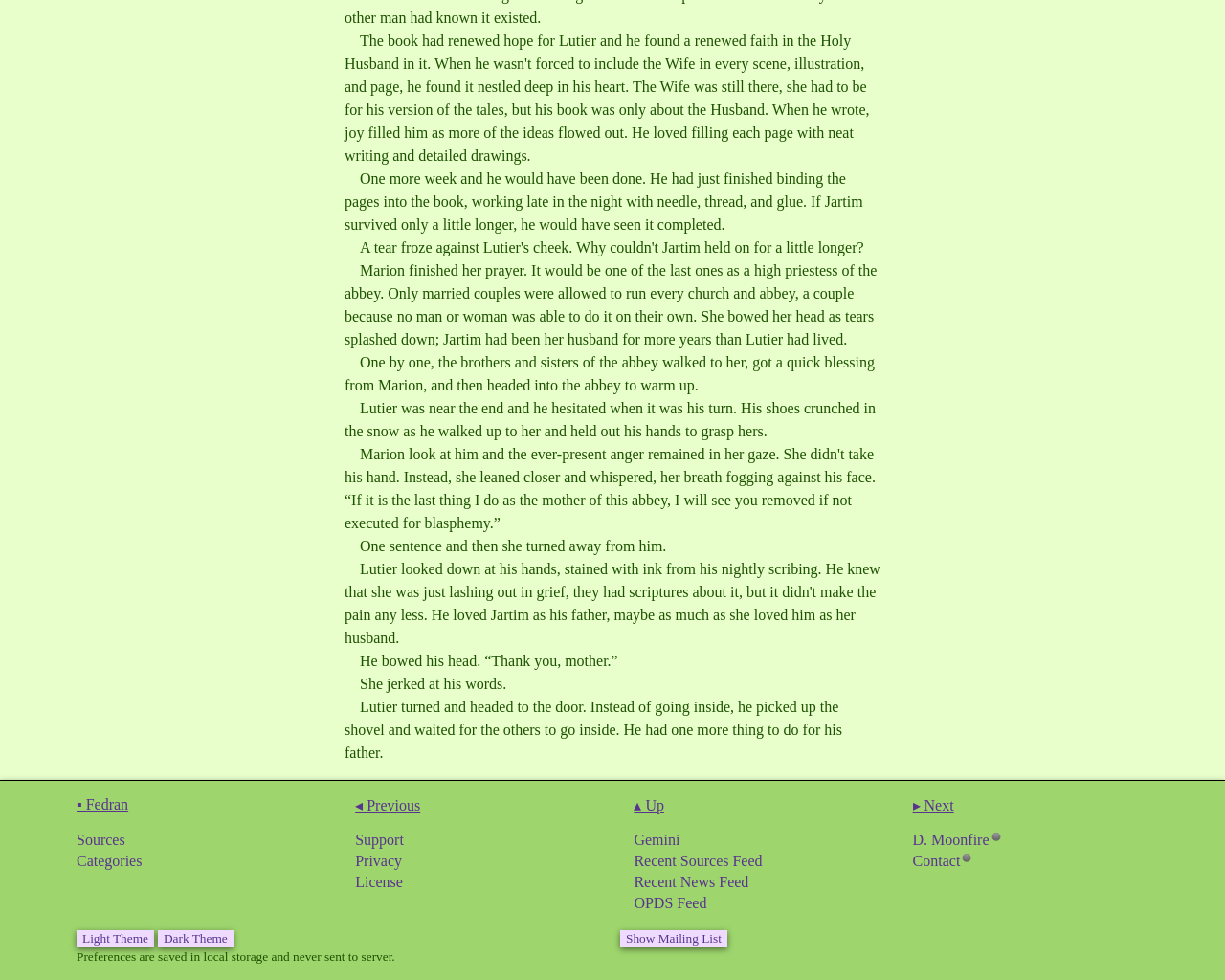Find the bounding box coordinates corresponding to the UI element with the description: "Recent Sources Feed". The coordinates should be formatted as [left, top, right, bottom], with values as floats between 0 and 1.

[0.517, 0.868, 0.727, 0.89]